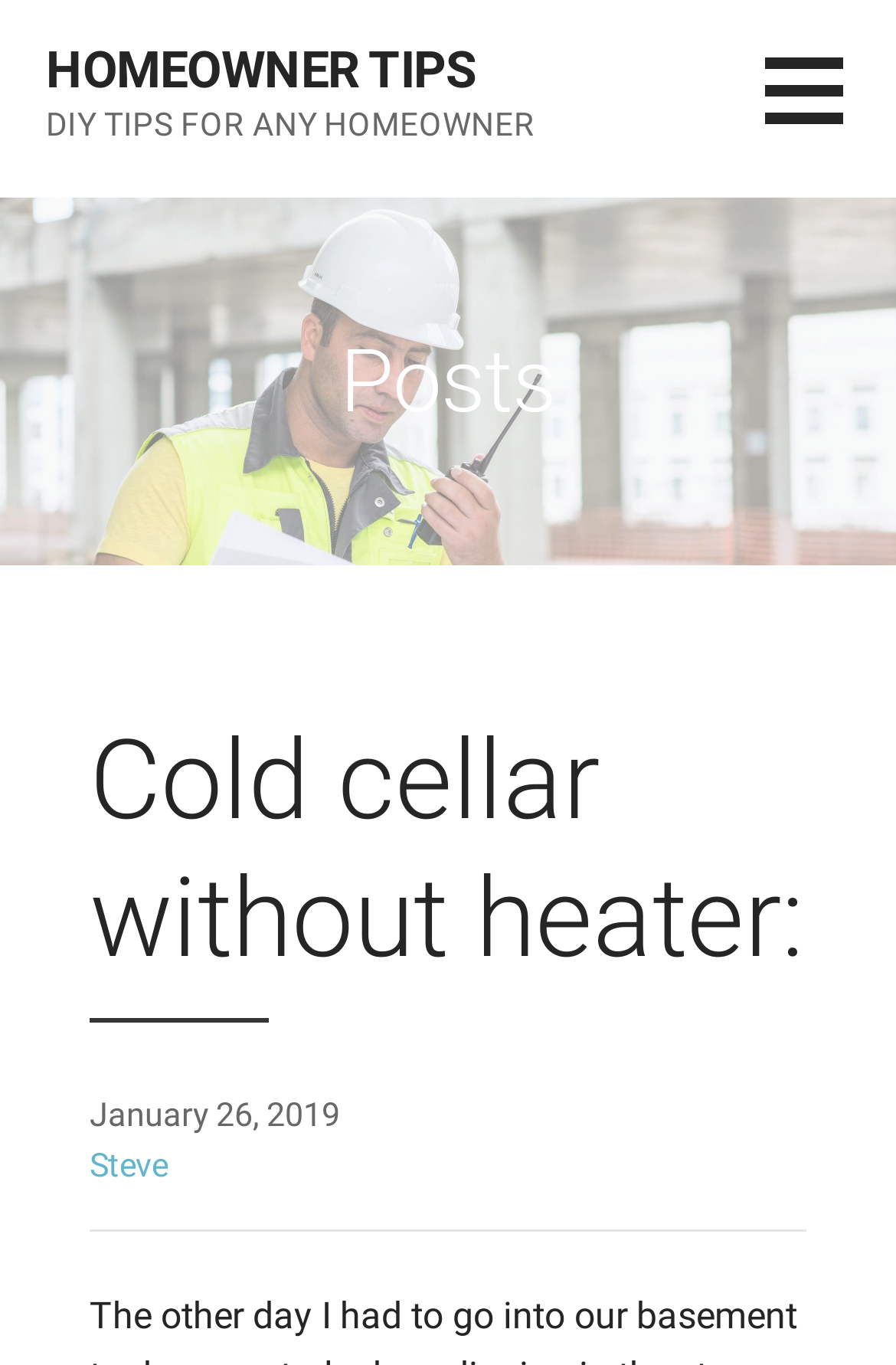Please extract the primary headline from the webpage.

Cold cellar without heater: